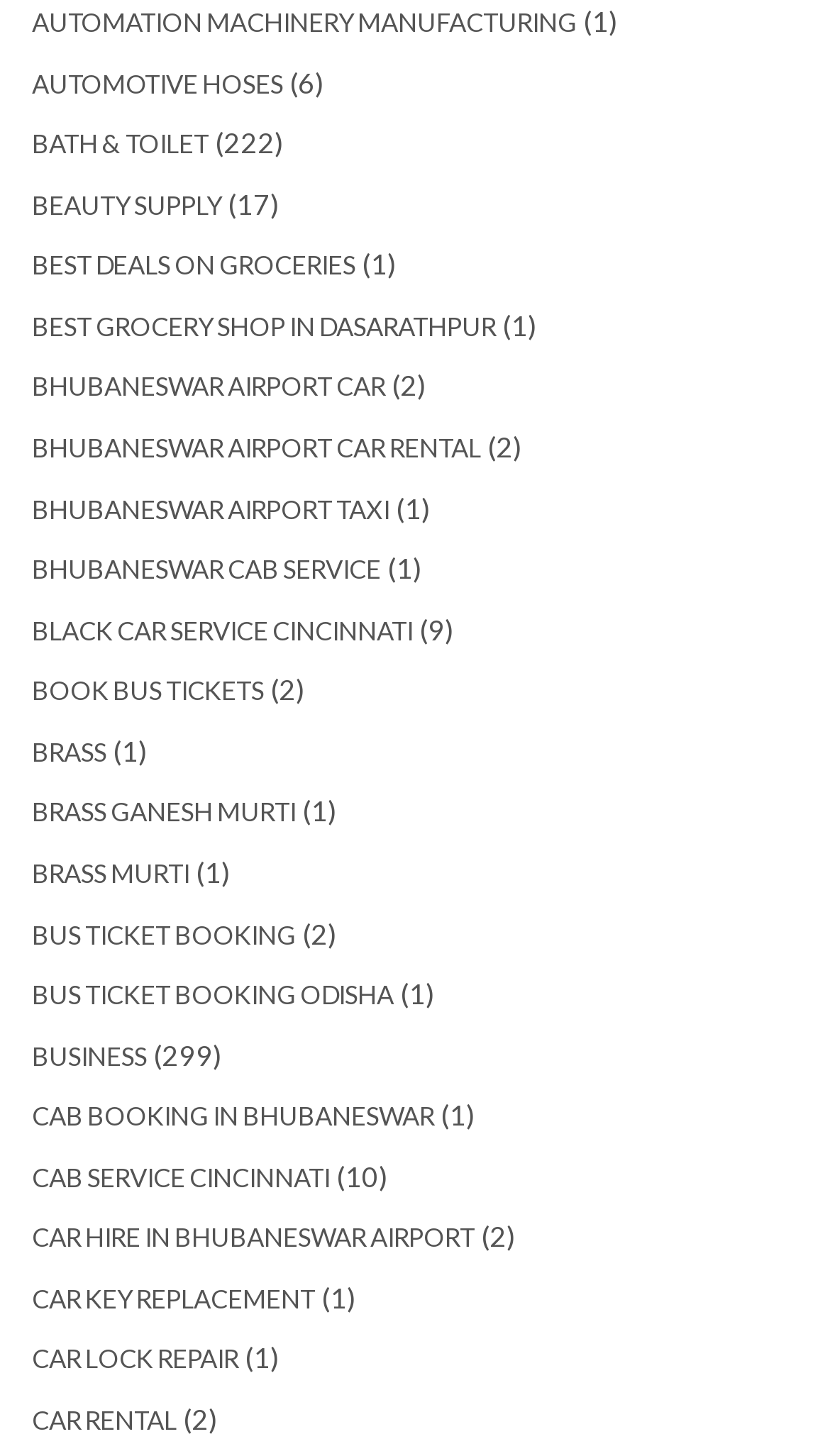Pinpoint the bounding box coordinates of the element you need to click to execute the following instruction: "Explore BUSINESS". The bounding box should be represented by four float numbers between 0 and 1, in the format [left, top, right, bottom].

[0.038, 0.714, 0.177, 0.736]